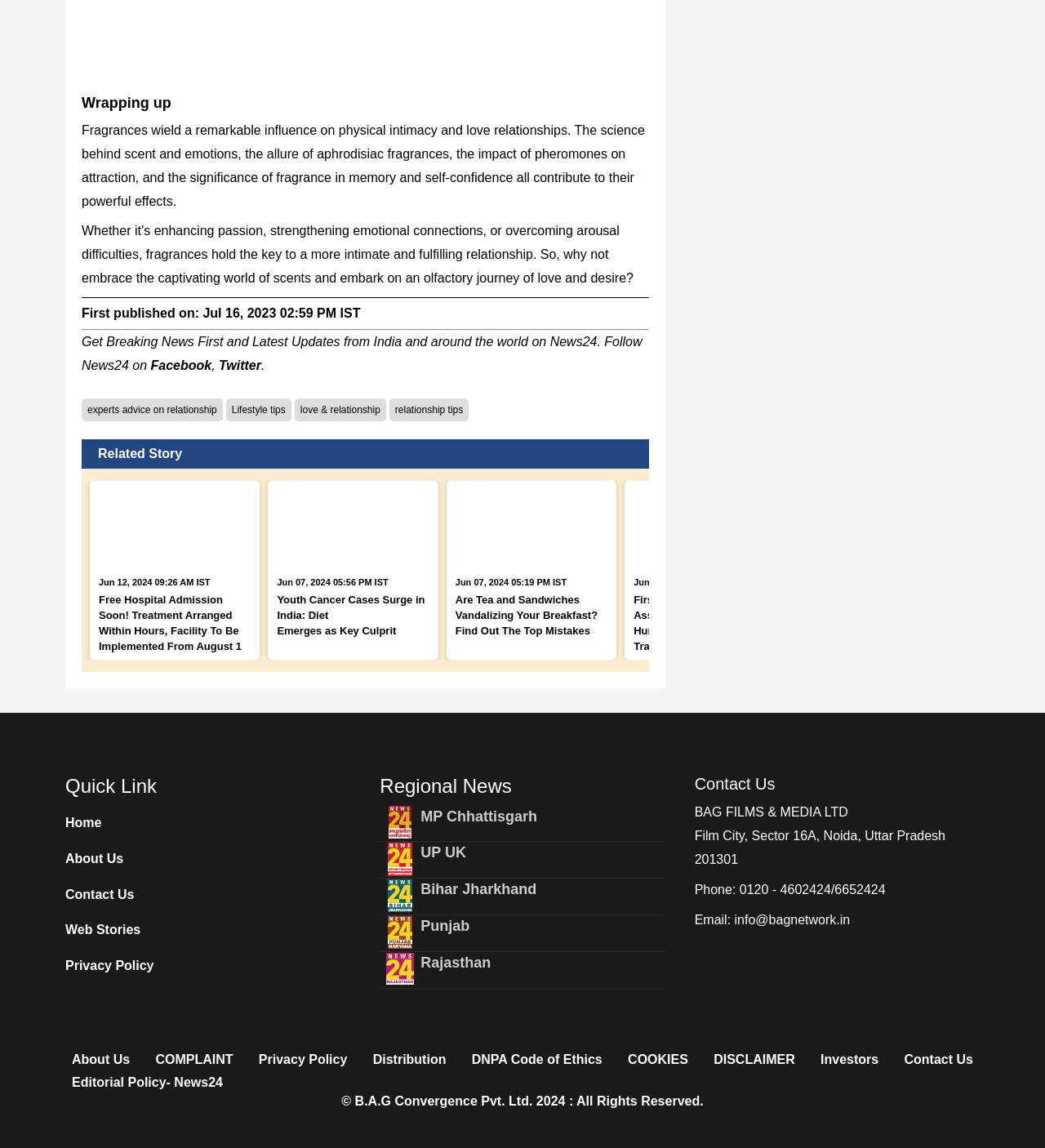Please respond in a single word or phrase: 
When was the article first published?

Jul 16, 2023